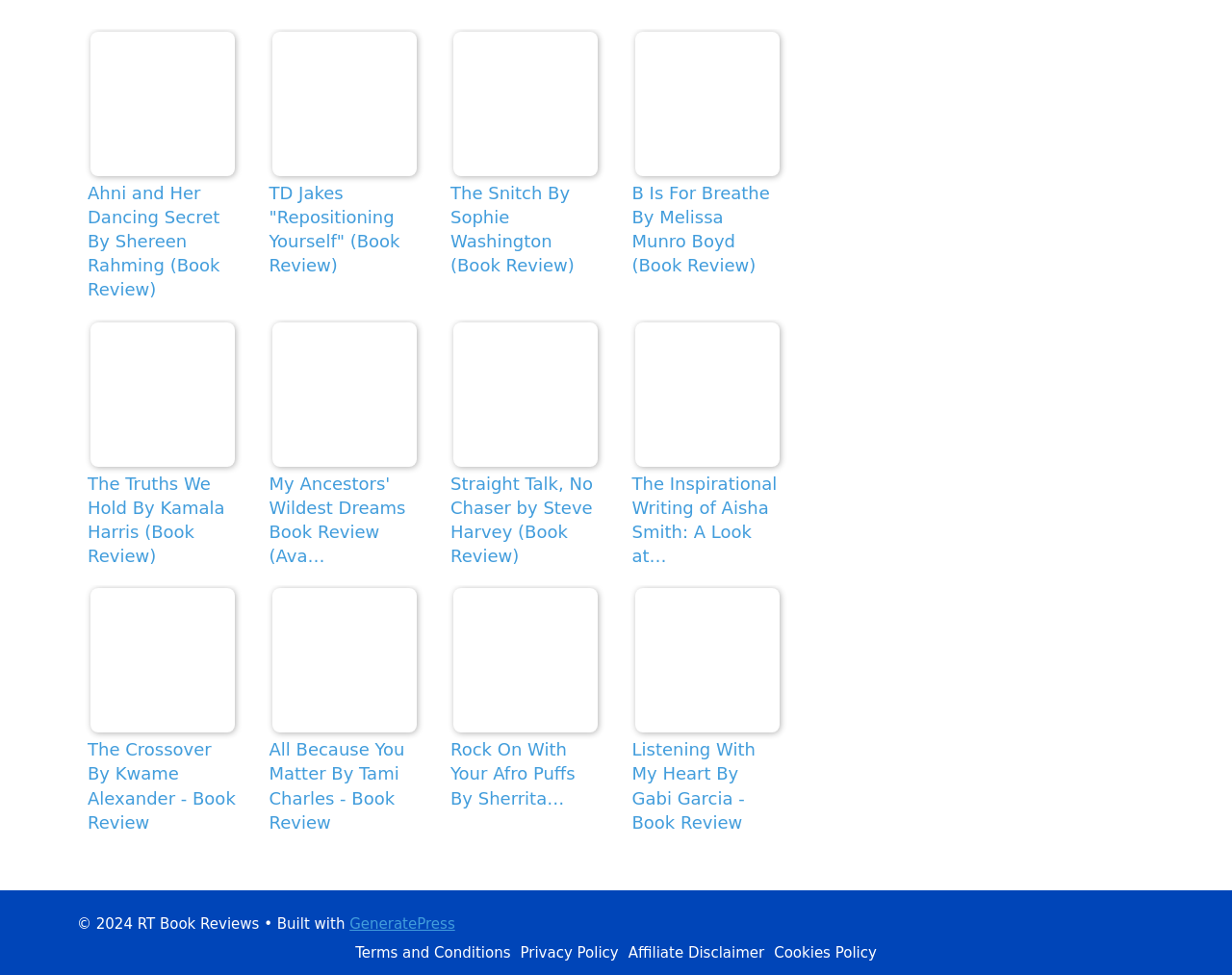Determine the bounding box coordinates for the UI element matching this description: "Terms and Conditions".

[0.288, 0.968, 0.414, 0.986]